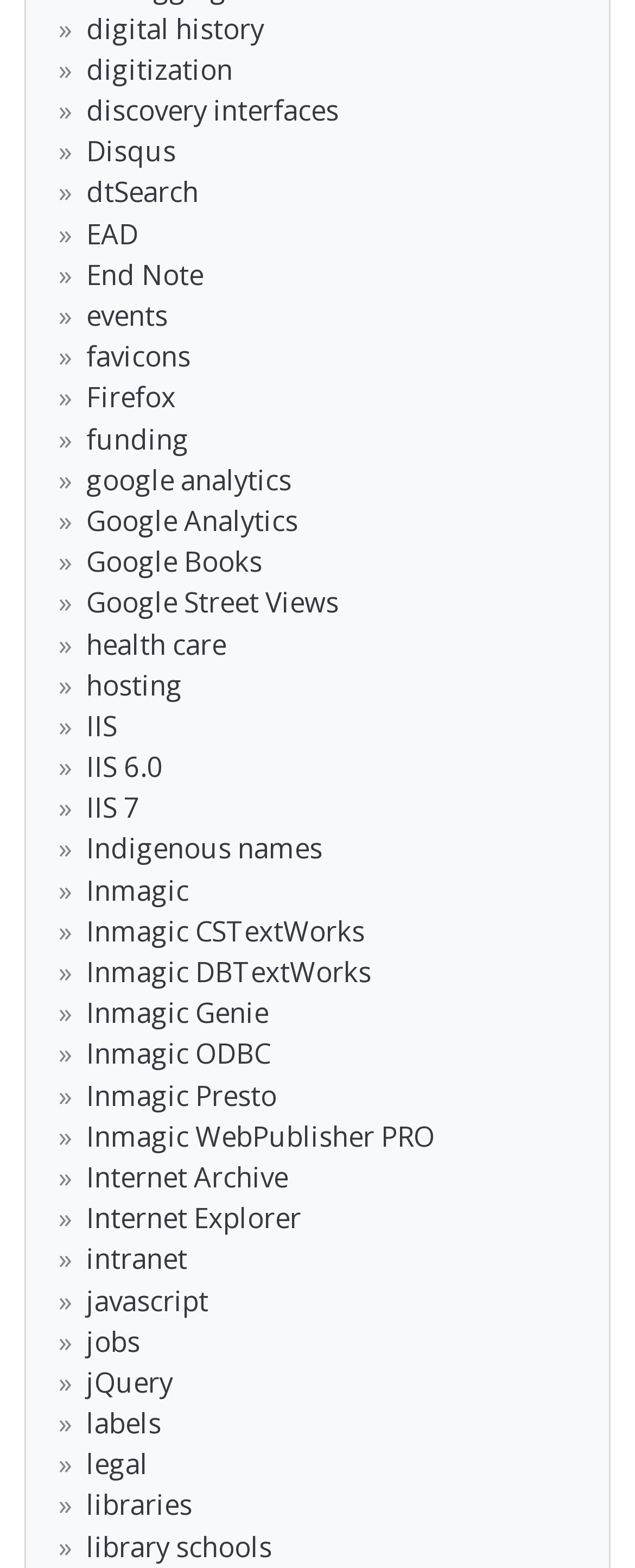Extract the bounding box coordinates for the HTML element that matches this description: "Internet Explorer". The coordinates should be four float numbers between 0 and 1, i.e., [left, top, right, bottom].

[0.136, 0.765, 0.474, 0.789]